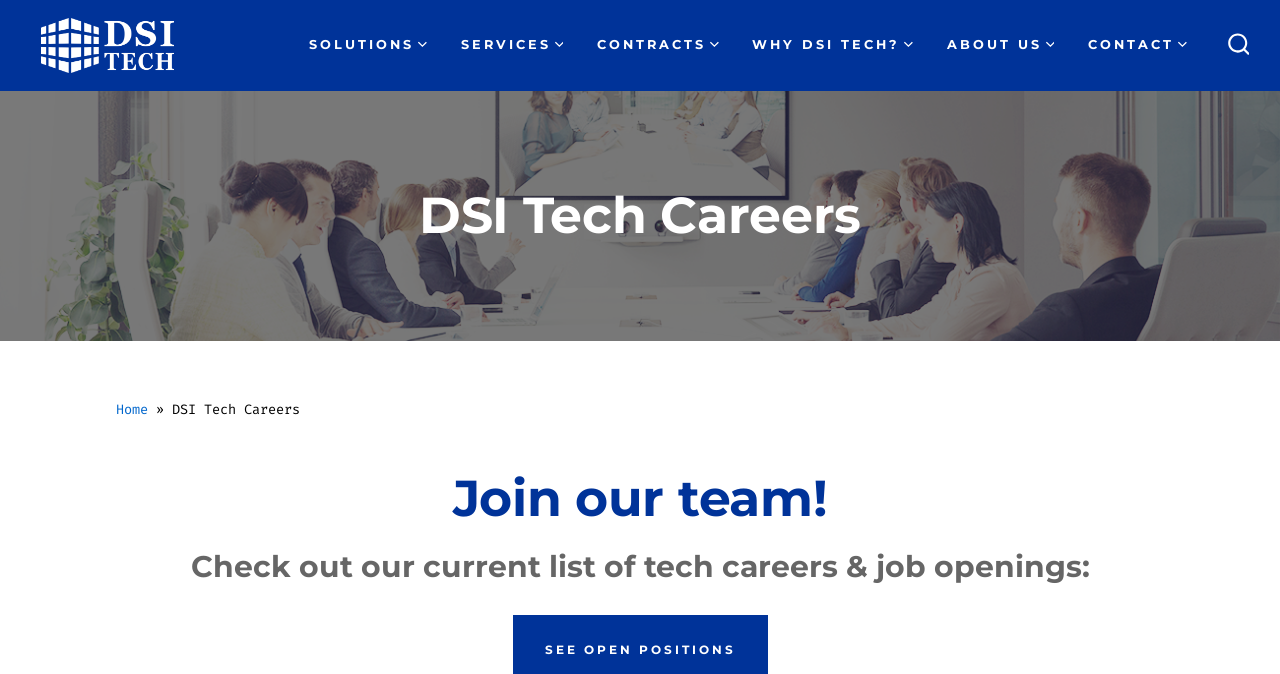Please determine the bounding box coordinates of the area that needs to be clicked to complete this task: 'Visit the solutions page'. The coordinates must be four float numbers between 0 and 1, formatted as [left, top, right, bottom].

[0.241, 0.046, 0.334, 0.089]